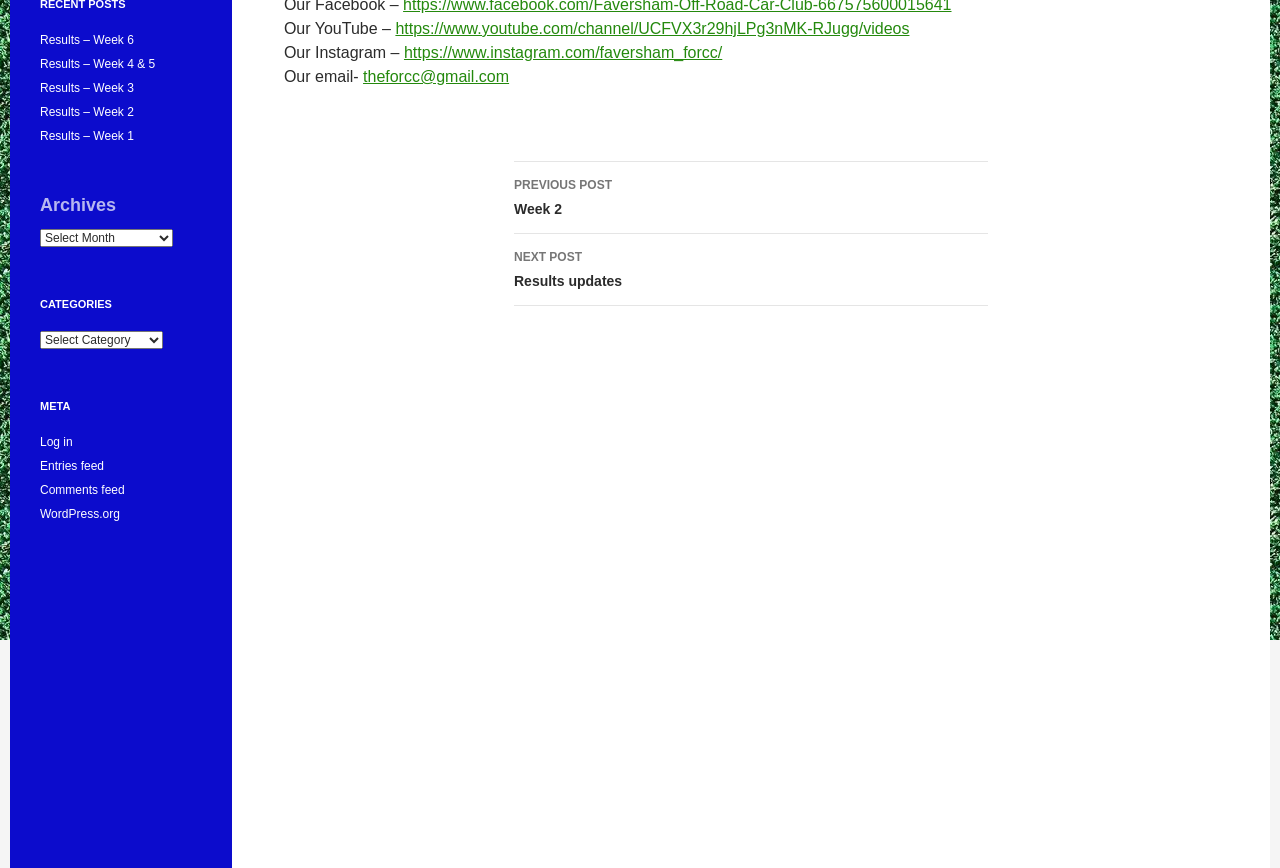Extract the bounding box coordinates for the HTML element that matches this description: "Entries feed". The coordinates should be four float numbers between 0 and 1, i.e., [left, top, right, bottom].

[0.031, 0.529, 0.081, 0.545]